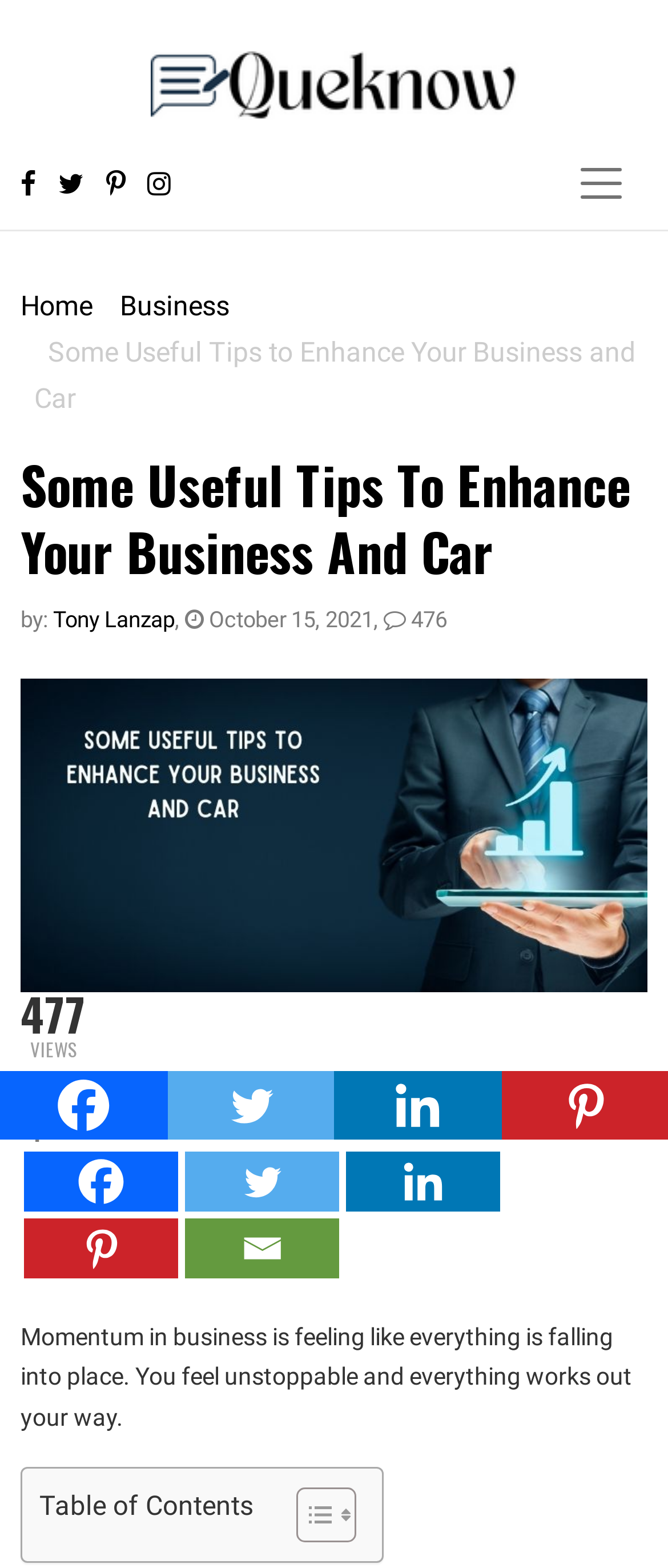Given the element description Toggle, predict the bounding box coordinates for the UI element in the webpage screenshot. The format should be (top-left x, top-left y, bottom-right x, bottom-right y), and the values should be between 0 and 1.

[0.405, 0.947, 0.521, 0.985]